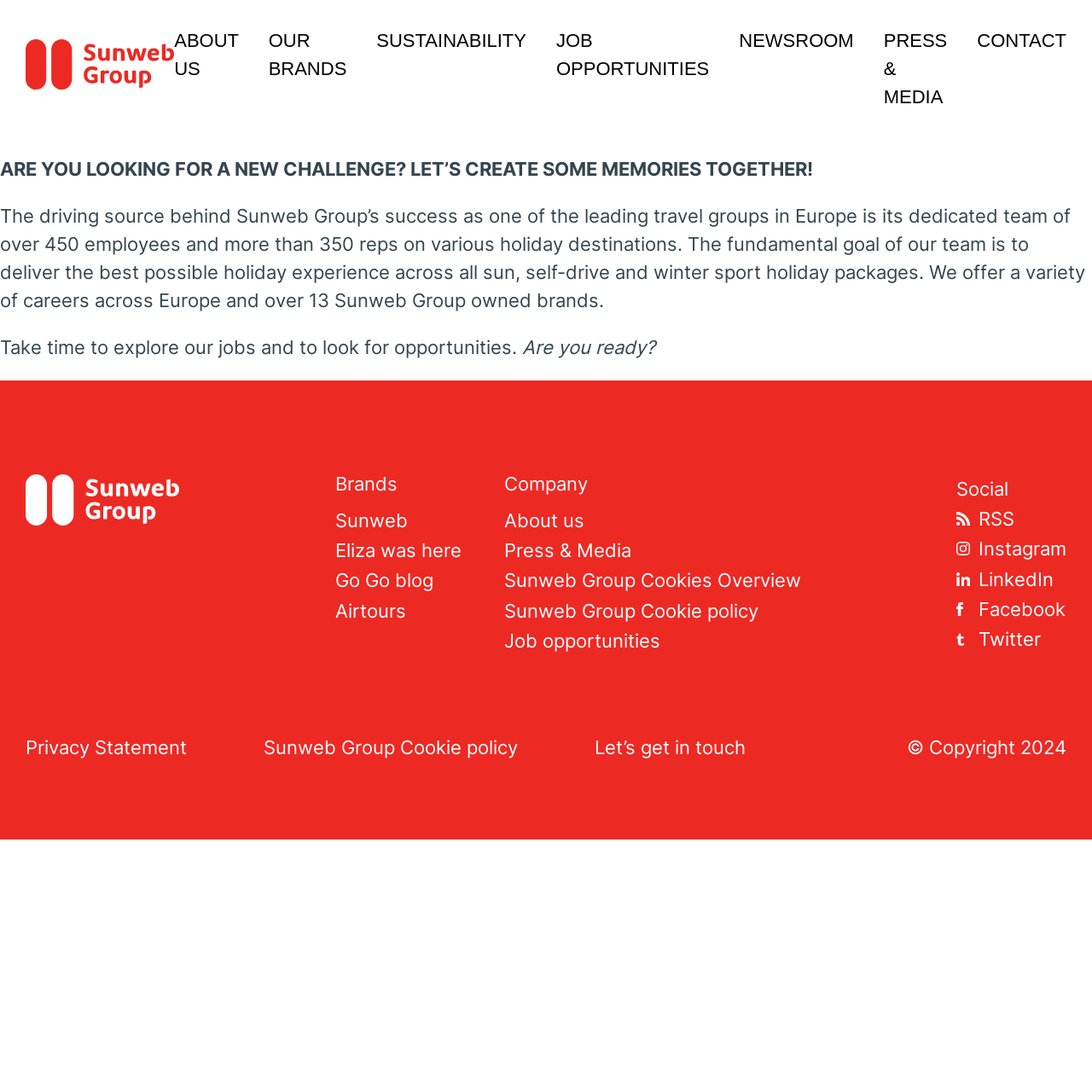Could you highlight the region that needs to be clicked to execute the instruction: "Explore job opportunities"?

[0.509, 0.008, 0.649, 0.091]